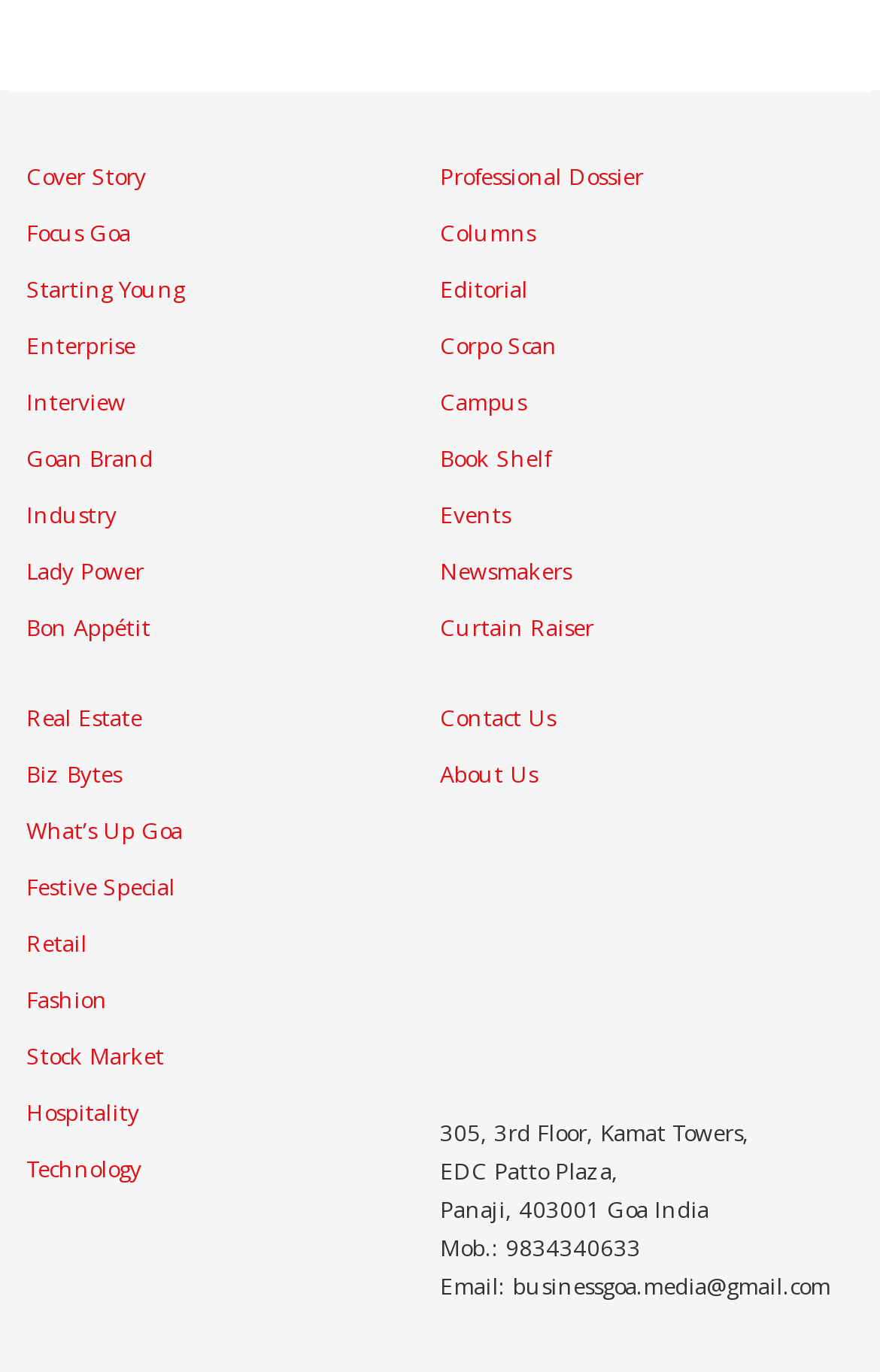Show the bounding box coordinates of the element that should be clicked to complete the task: "Click on Cover Story".

[0.03, 0.117, 0.166, 0.14]